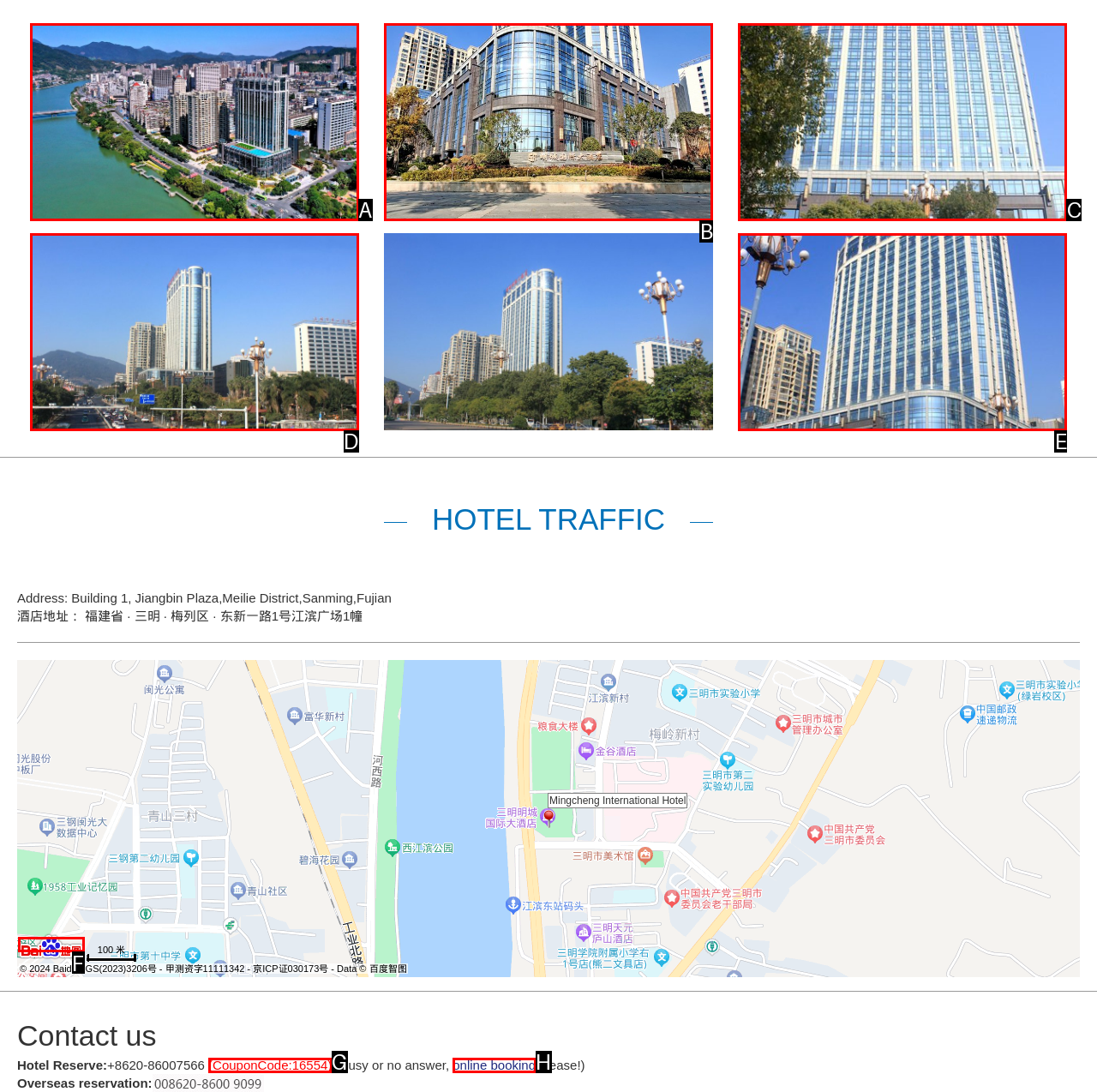Determine which HTML element fits the description: online booking. Answer with the letter corresponding to the correct choice.

H